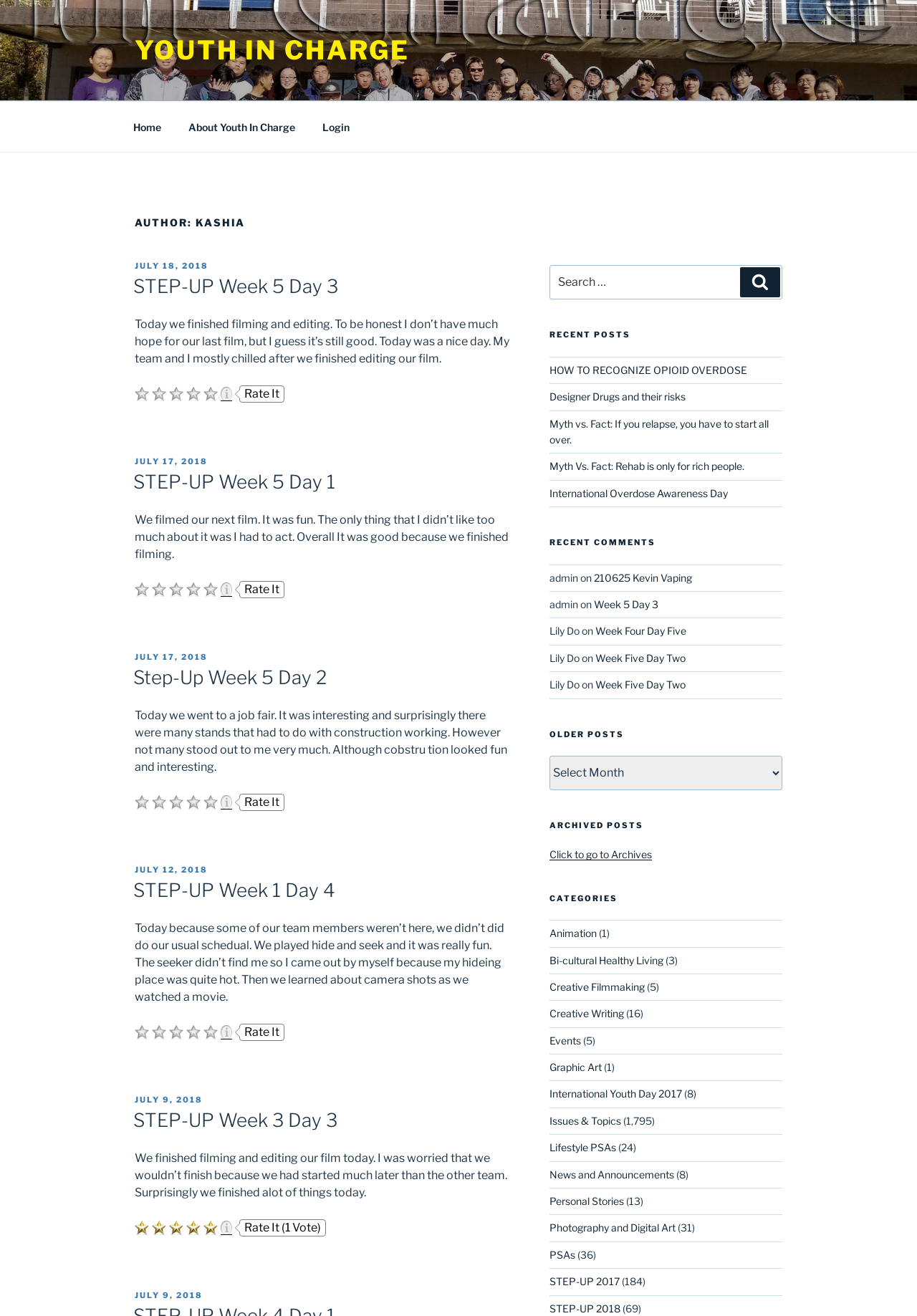Kindly determine the bounding box coordinates of the area that needs to be clicked to fulfill this instruction: "Search for something".

[0.599, 0.201, 0.853, 0.228]